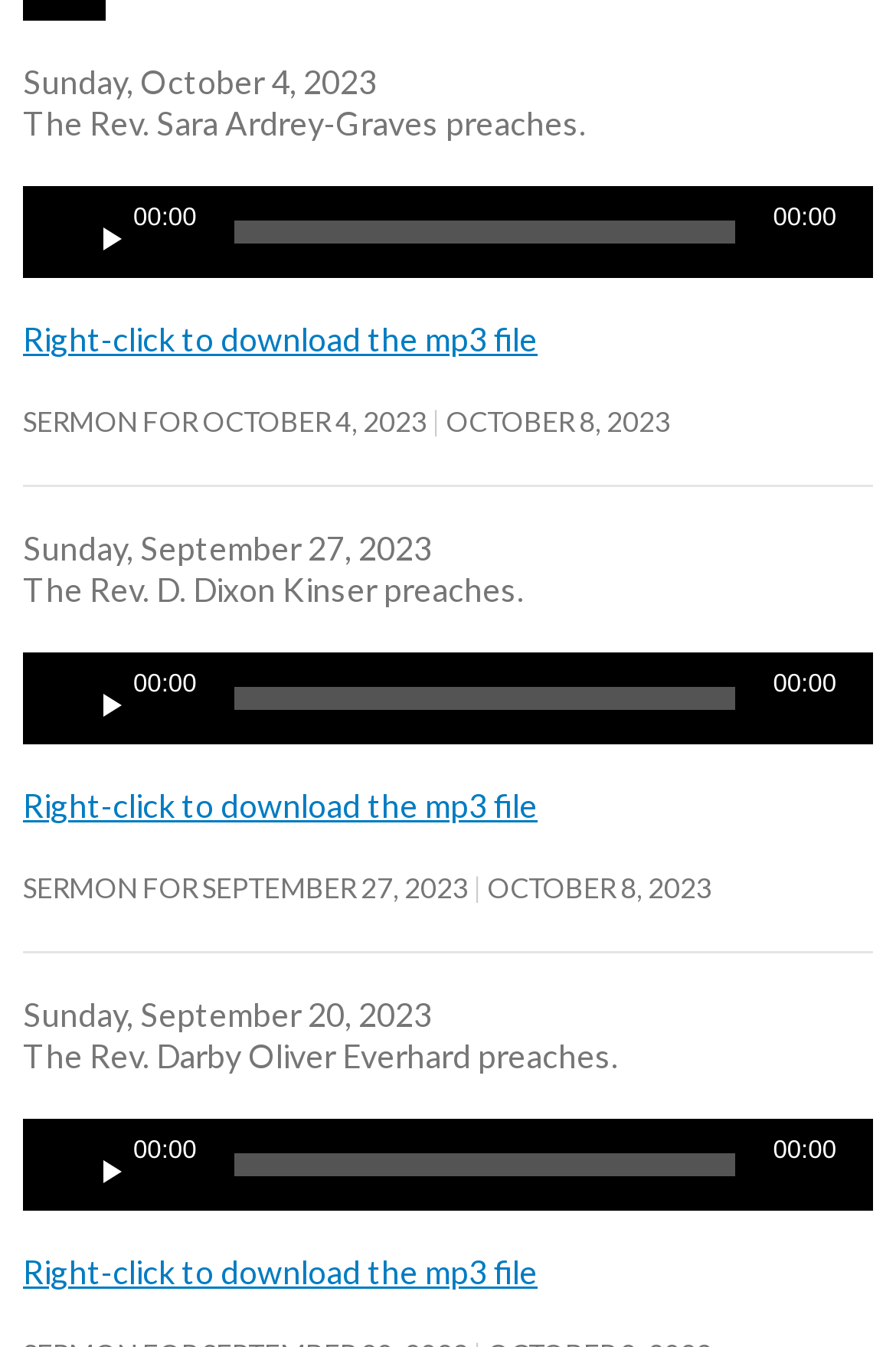Examine the image and give a thorough answer to the following question:
Who preaches on October 4, 2023?

I found the answer by looking at the text 'The Rev. Sara Ardrey-Graves preaches.' which is located below the date 'Sunday, October 4, 2023'.